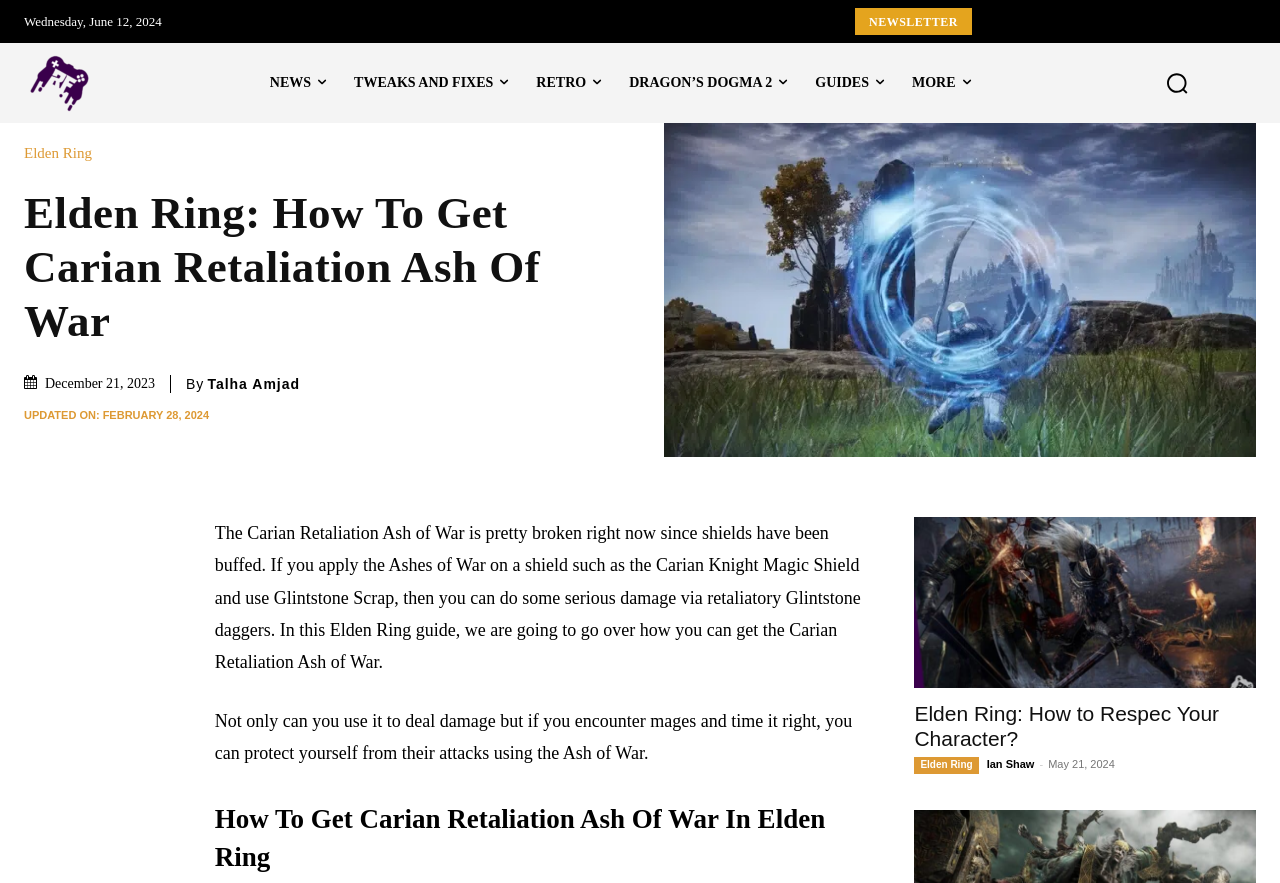Locate the UI element described by Guides in the provided webpage screenshot. Return the bounding box coordinates in the format (top-left x, top-left y, bottom-right x, bottom-right y), ensuring all values are between 0 and 1.

[0.626, 0.049, 0.702, 0.14]